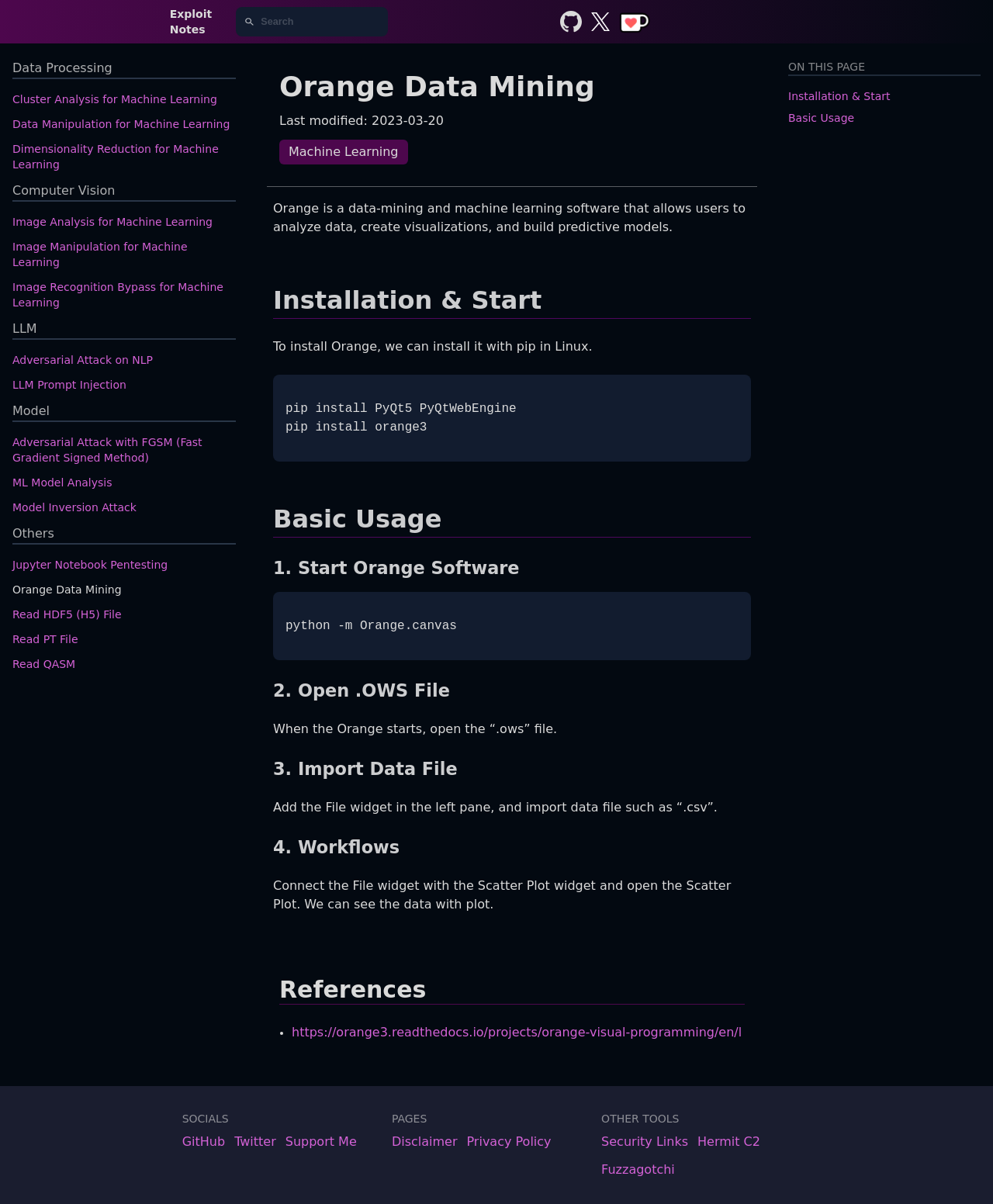What is the software described on this webpage?
Please respond to the question thoroughly and include all relevant details.

Based on the webpage content, especially the heading 'Orange Data Mining' and the description 'Orange is a data-mining and machine learning software that allows users to analyze data, create visualizations, and build predictive models.', I can conclude that the software described on this webpage is Orange.